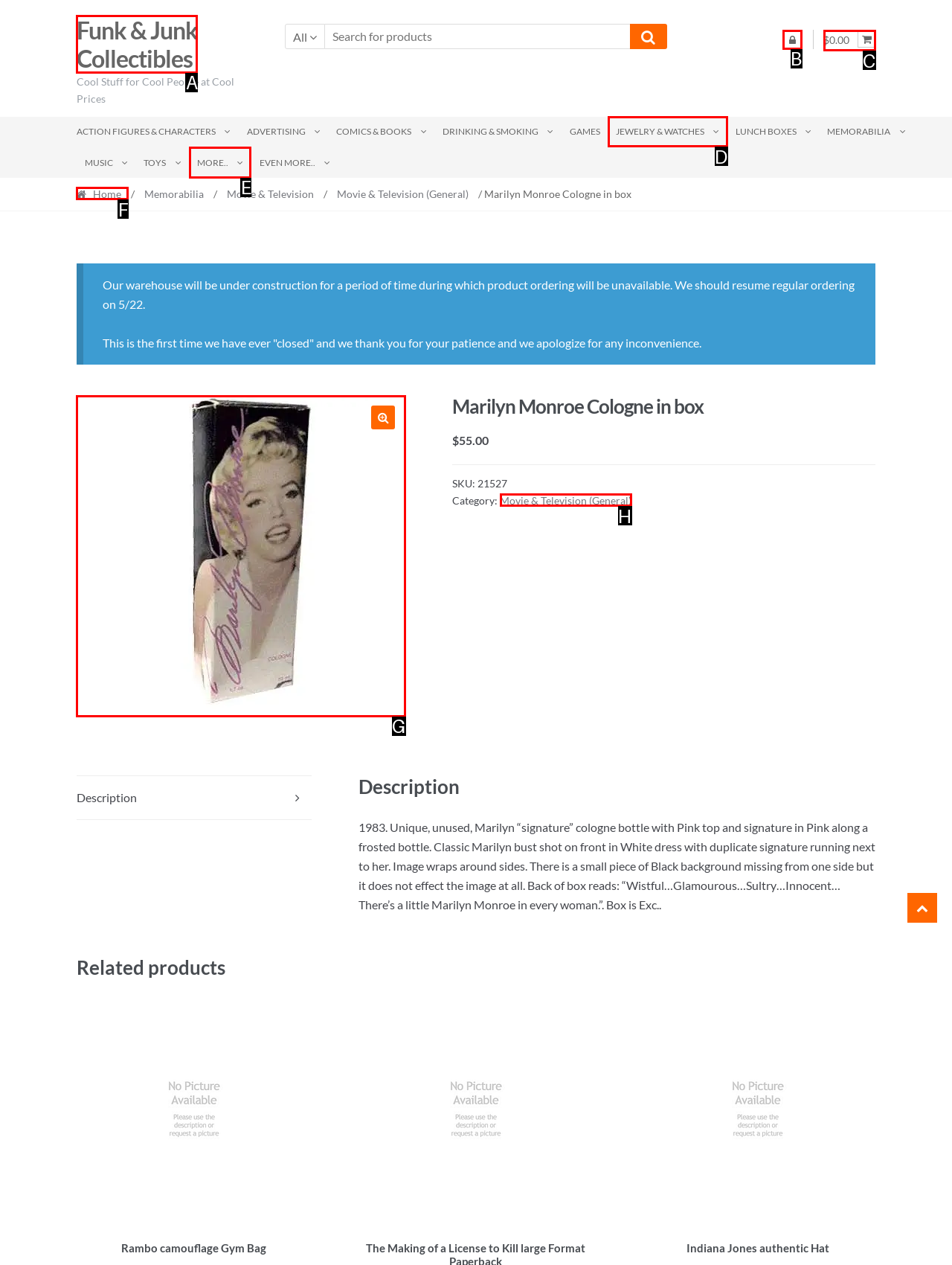Which UI element matches this description: Funk & Junk Collectibles?
Reply with the letter of the correct option directly.

A